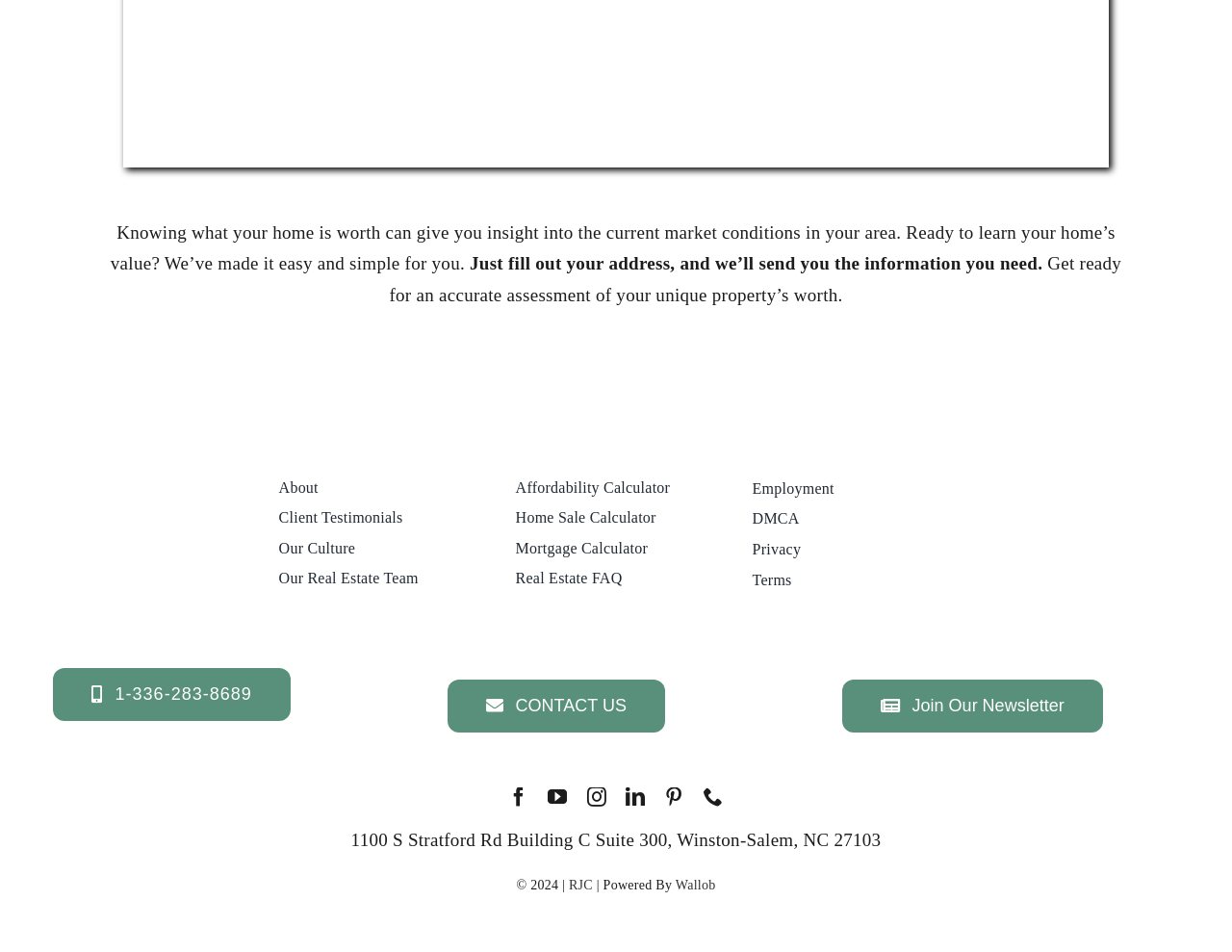Please identify the bounding box coordinates of the element's region that should be clicked to execute the following instruction: "Learn about the company". The bounding box coordinates must be four float numbers between 0 and 1, i.e., [left, top, right, bottom].

[0.226, 0.494, 0.38, 0.526]